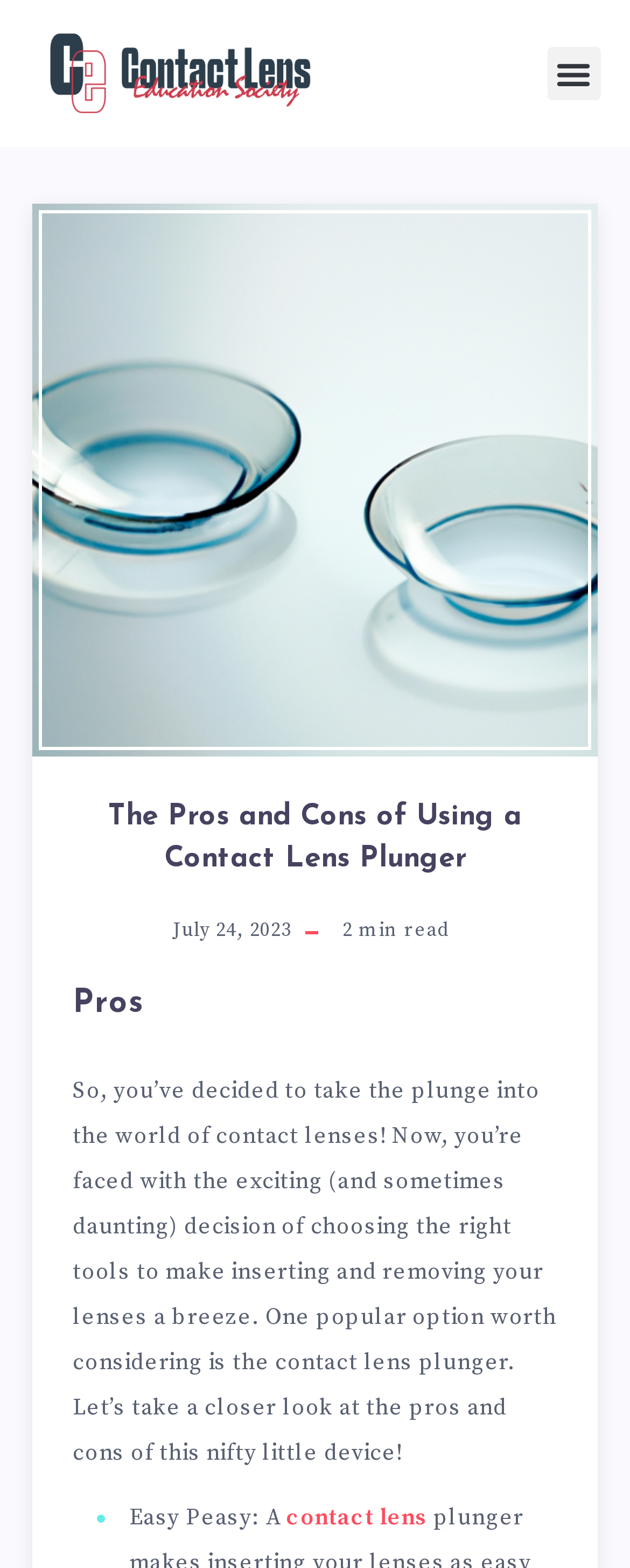Describe in detail what you see on the webpage.

The webpage is an informative guide about the advantages and disadvantages of using a contact lens plunger. At the top-right corner, there is a button labeled "Menu Toggle". Below the button, there is a header section that spans almost the entire width of the page. Within the header, there is a large image with the title "The Pros and Cons of Using a Contact Lens Plunger" on top of it. 

Below the image, there is a heading with the same title as the image, followed by a timestamp "July 24, 2023" and a text "min read" on the right side of the timestamp. 

Further down, there is a heading labeled "Pros" which is followed by a block of text that introduces the topic of contact lens plungers and their benefits. The text spans almost the entire width of the page. 

At the bottom of the page, there are two lines of text. The first line starts with "Easy Peasy: A" and the second line contains a link to "contact lens".